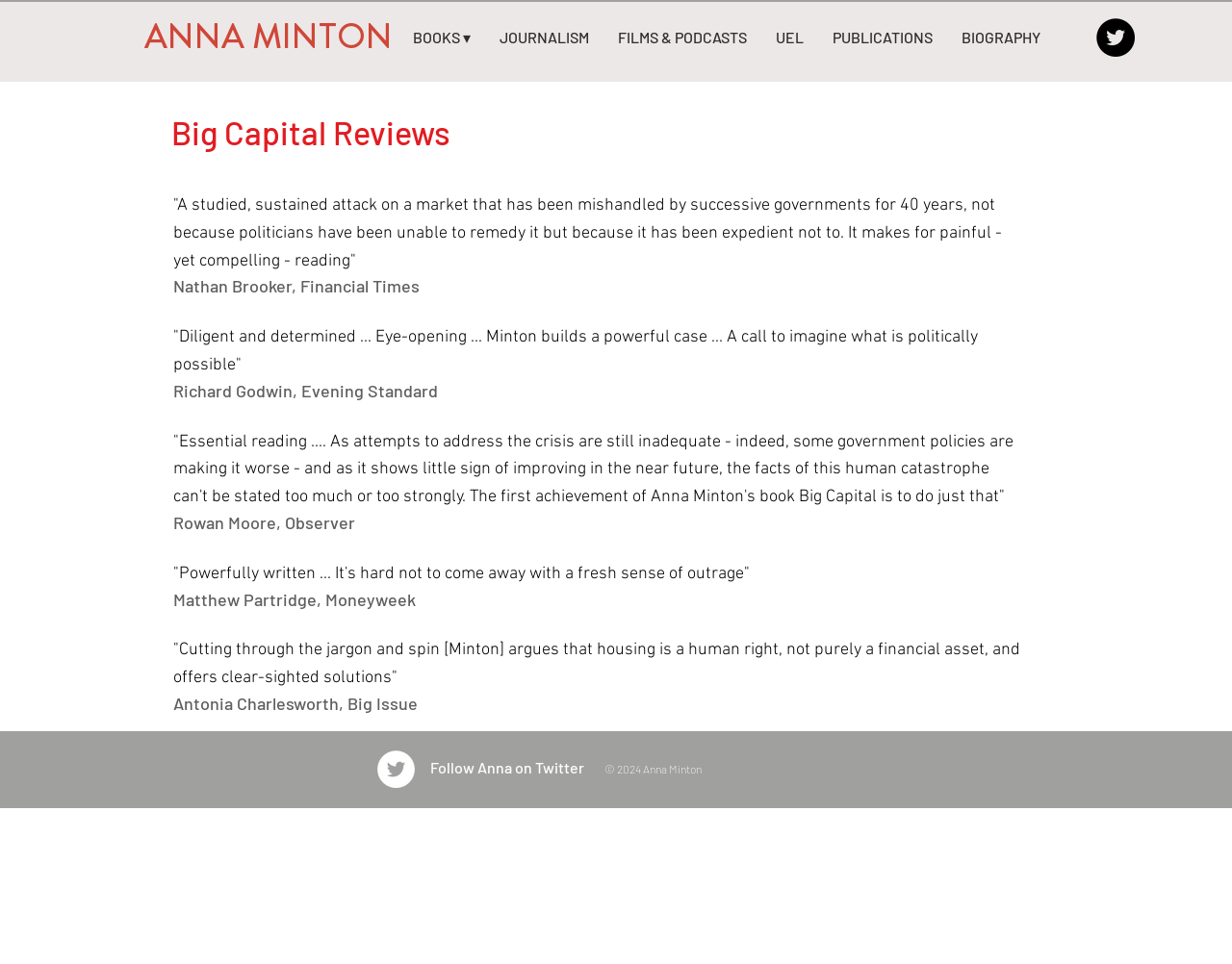Please specify the coordinates of the bounding box for the element that should be clicked to carry out this instruction: "Read the Biography". The coordinates must be four float numbers between 0 and 1, formatted as [left, top, right, bottom].

[0.769, 0.014, 0.856, 0.064]